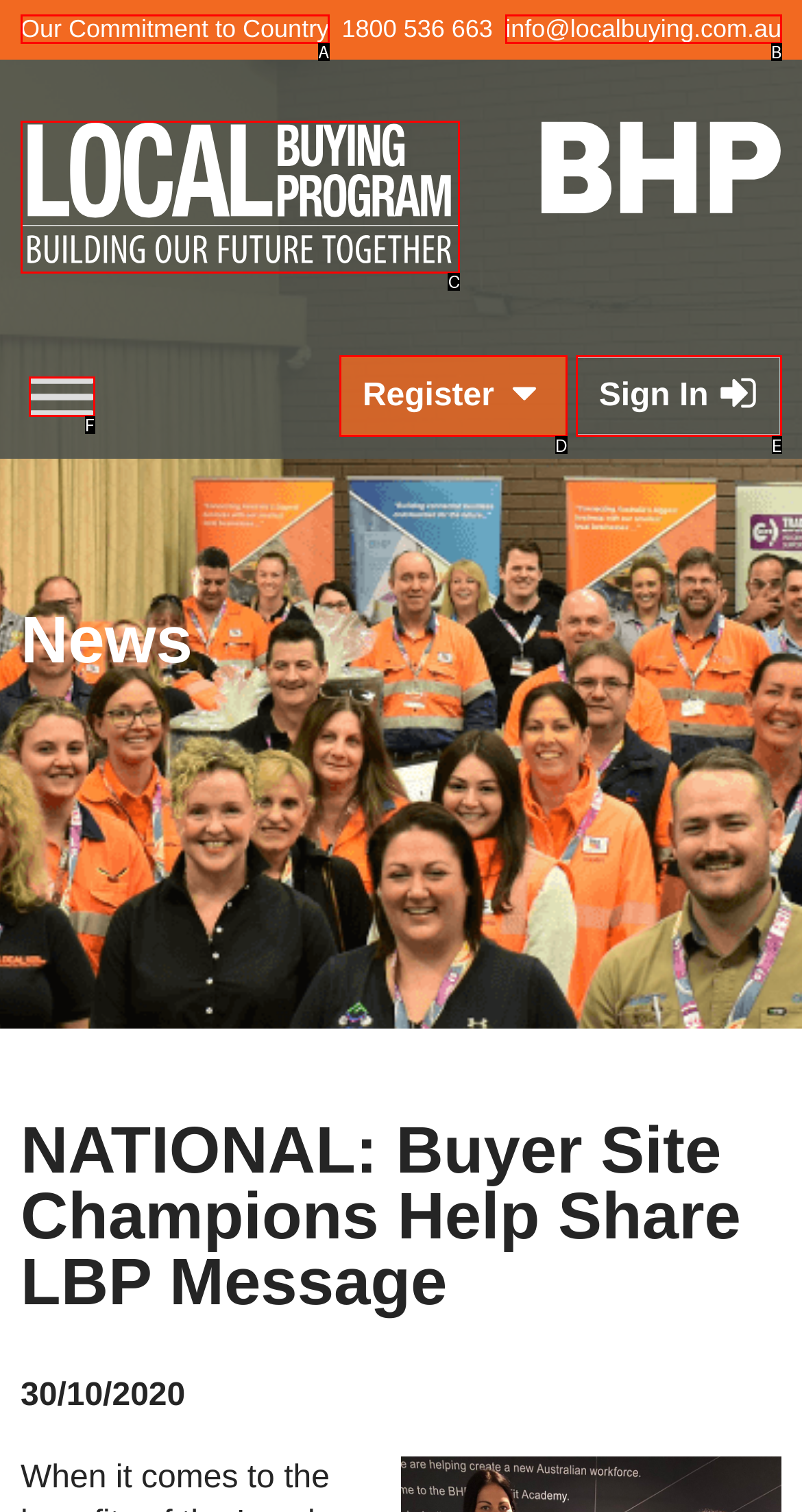Tell me which option best matches the description: Are You at Risk
Answer with the option's letter from the given choices directly.

None